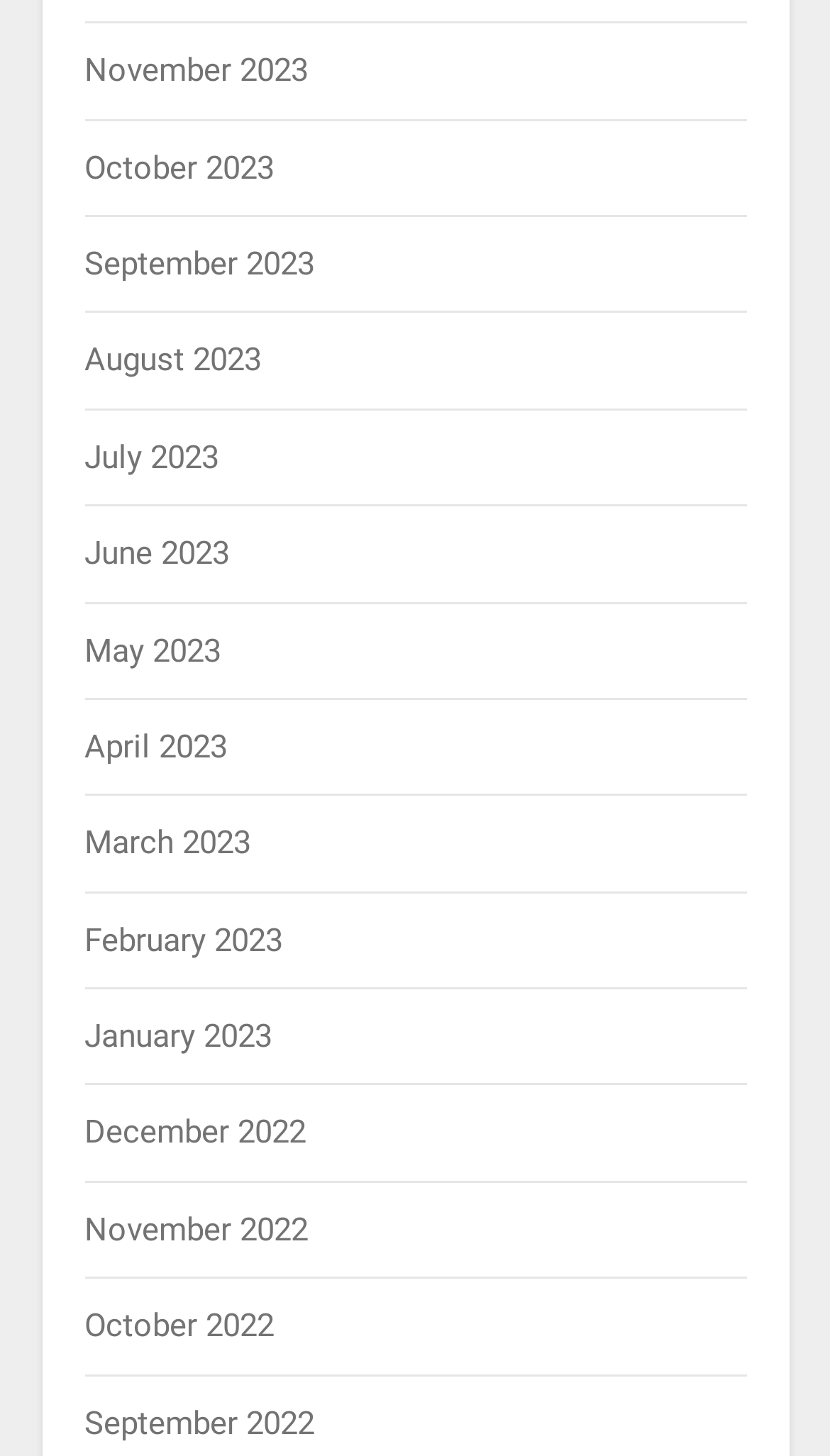Highlight the bounding box coordinates of the element you need to click to perform the following instruction: "View November 2023."

[0.101, 0.035, 0.371, 0.062]